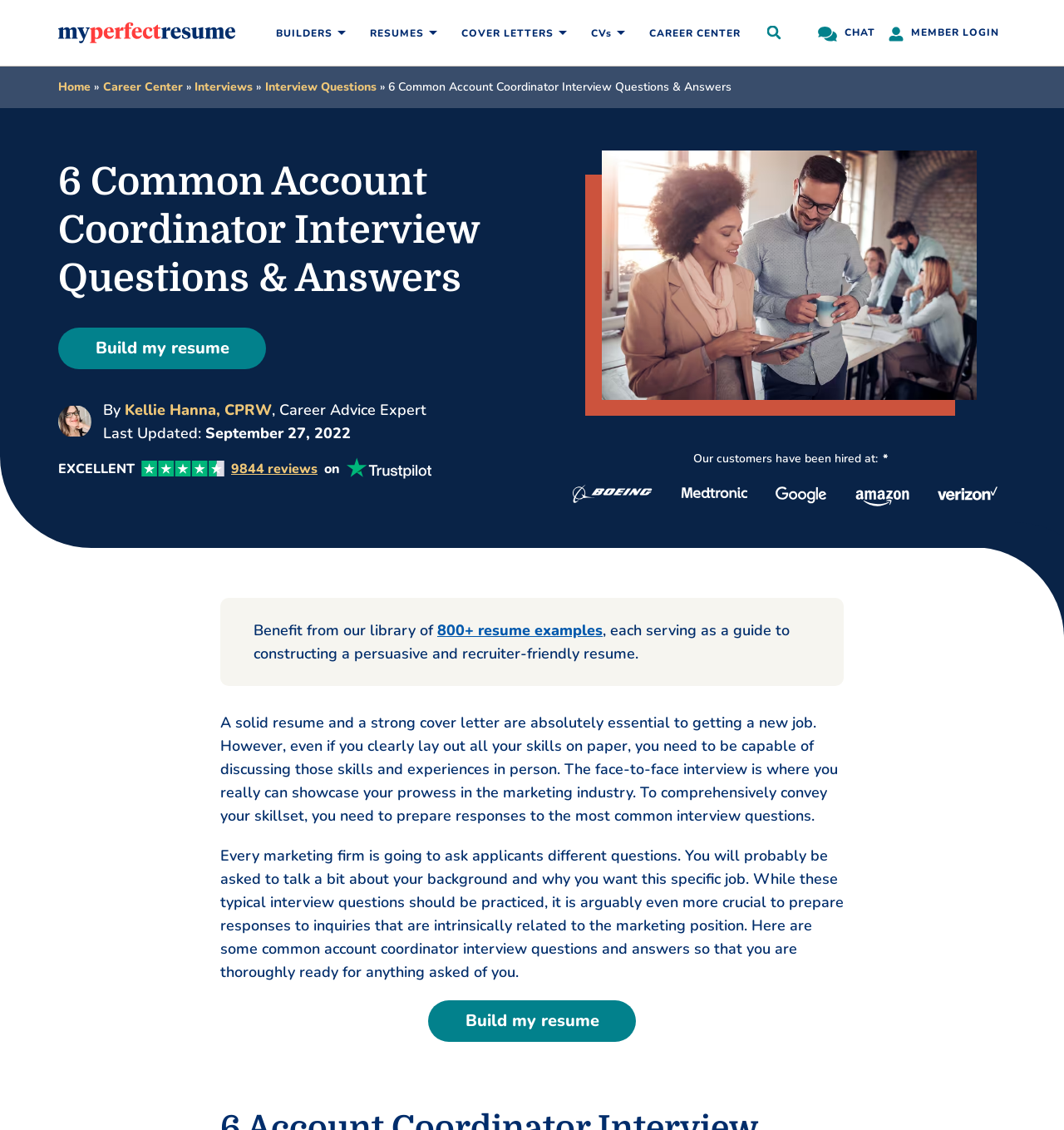Identify the bounding box coordinates of the area you need to click to perform the following instruction: "Check the original creator of Ranma 1/2".

None